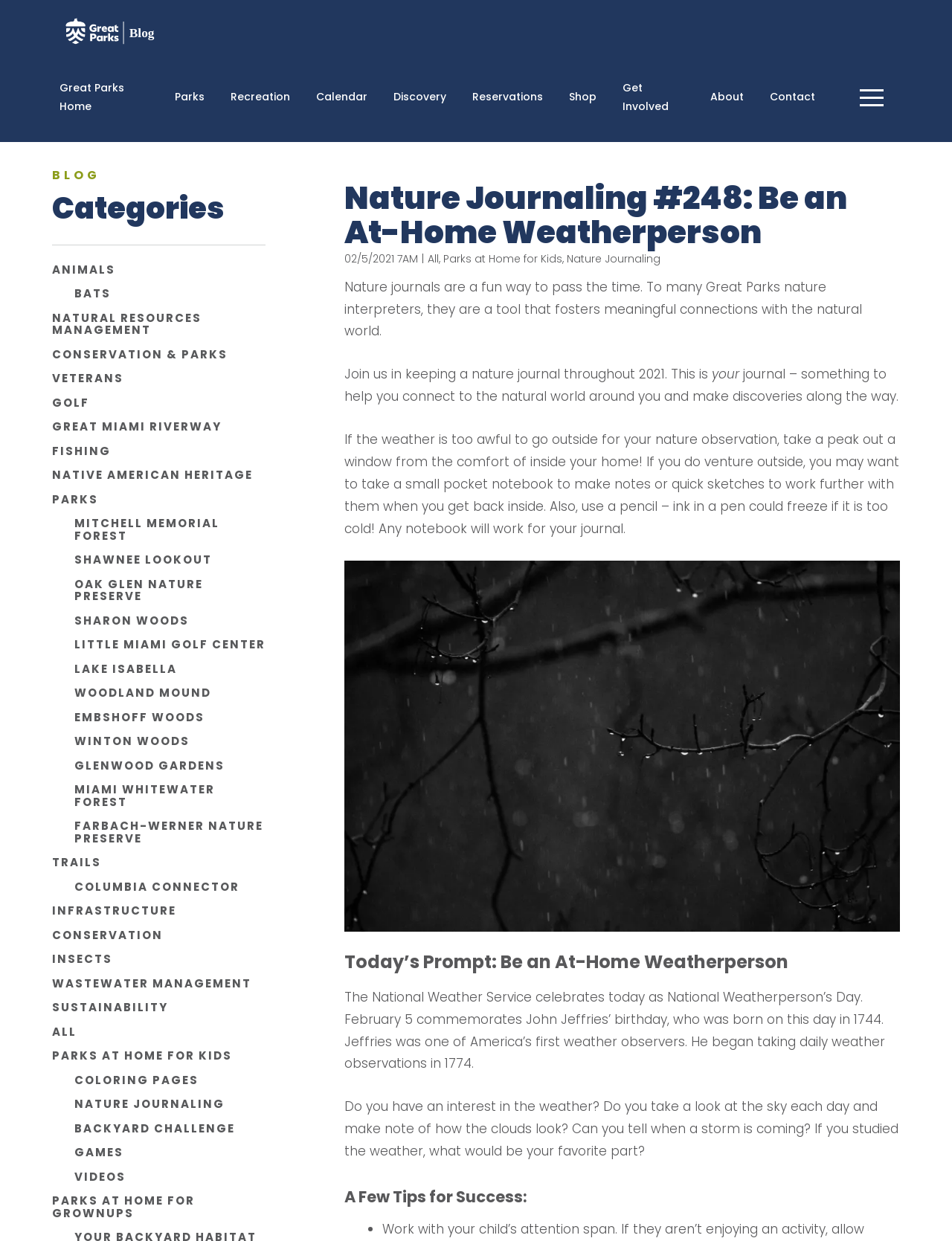Identify the bounding box coordinates for the UI element described as follows: Oak Glen Nature Preserve. Use the format (top-left x, top-left y, bottom-right x, bottom-right y) and ensure all values are floating point numbers between 0 and 1.

[0.078, 0.466, 0.279, 0.486]